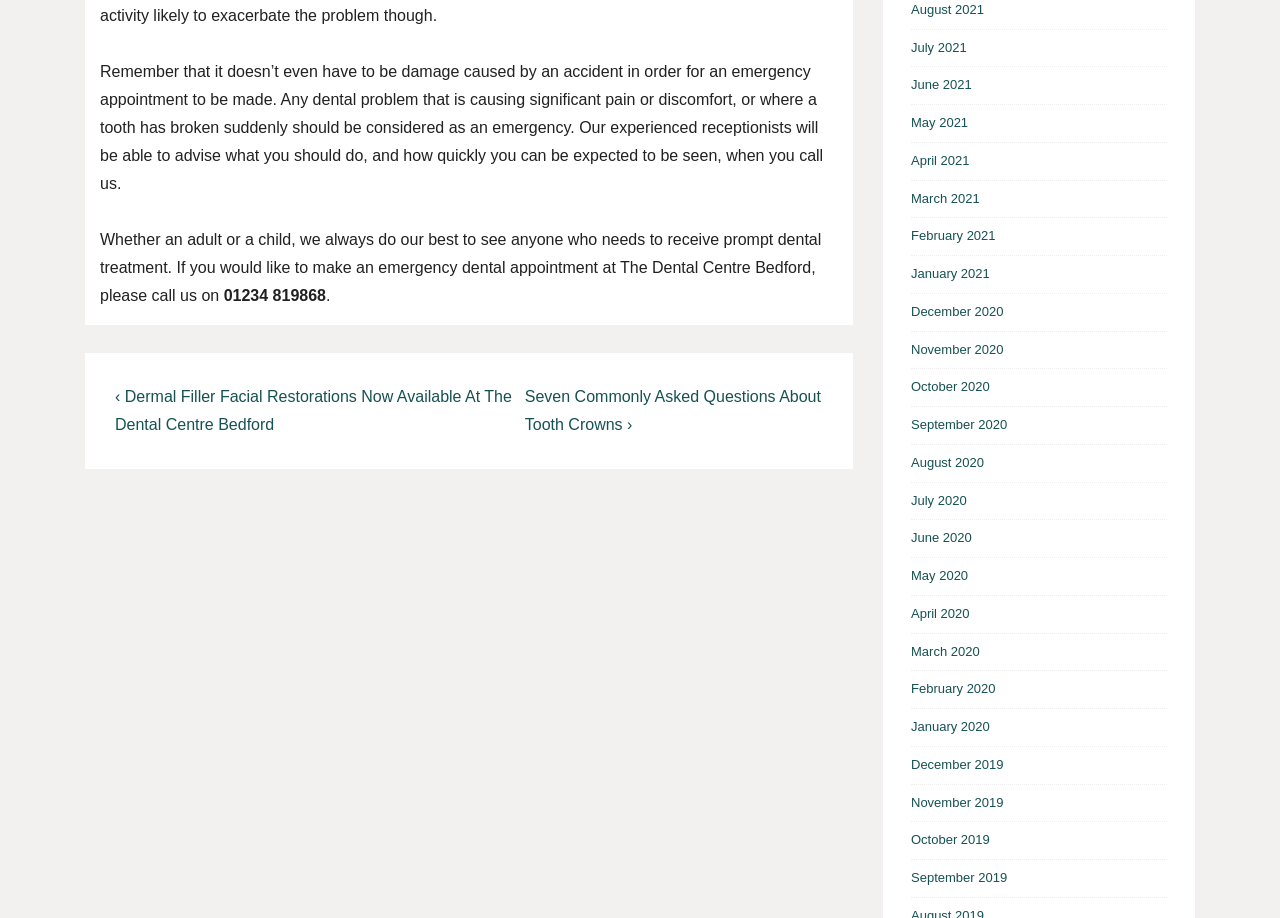What is the purpose of the emergency dental appointment?
Examine the image and give a concise answer in one word or a short phrase.

For significant pain or discomfort